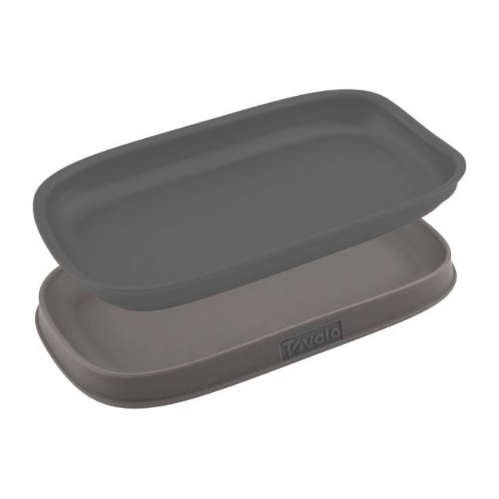Please answer the following question as detailed as possible based on the image: 
What material is the product made of?

According to the caption, the Tovolo Double Spoon Rest is made from BPA-free plastic and stainless steel, ensuring safety and durability.